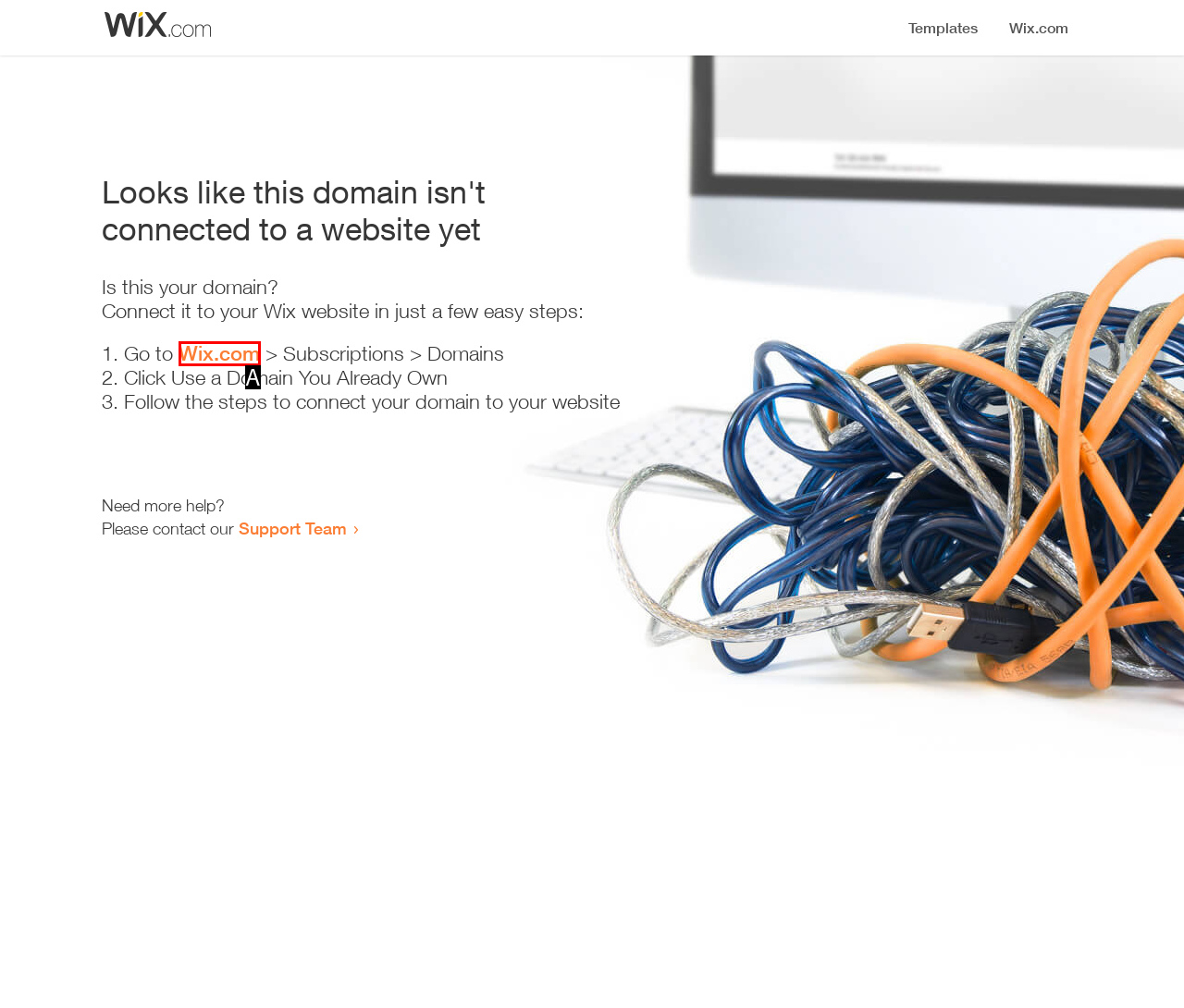Identify which HTML element matches the description: Wix.com. Answer with the correct option's letter.

A